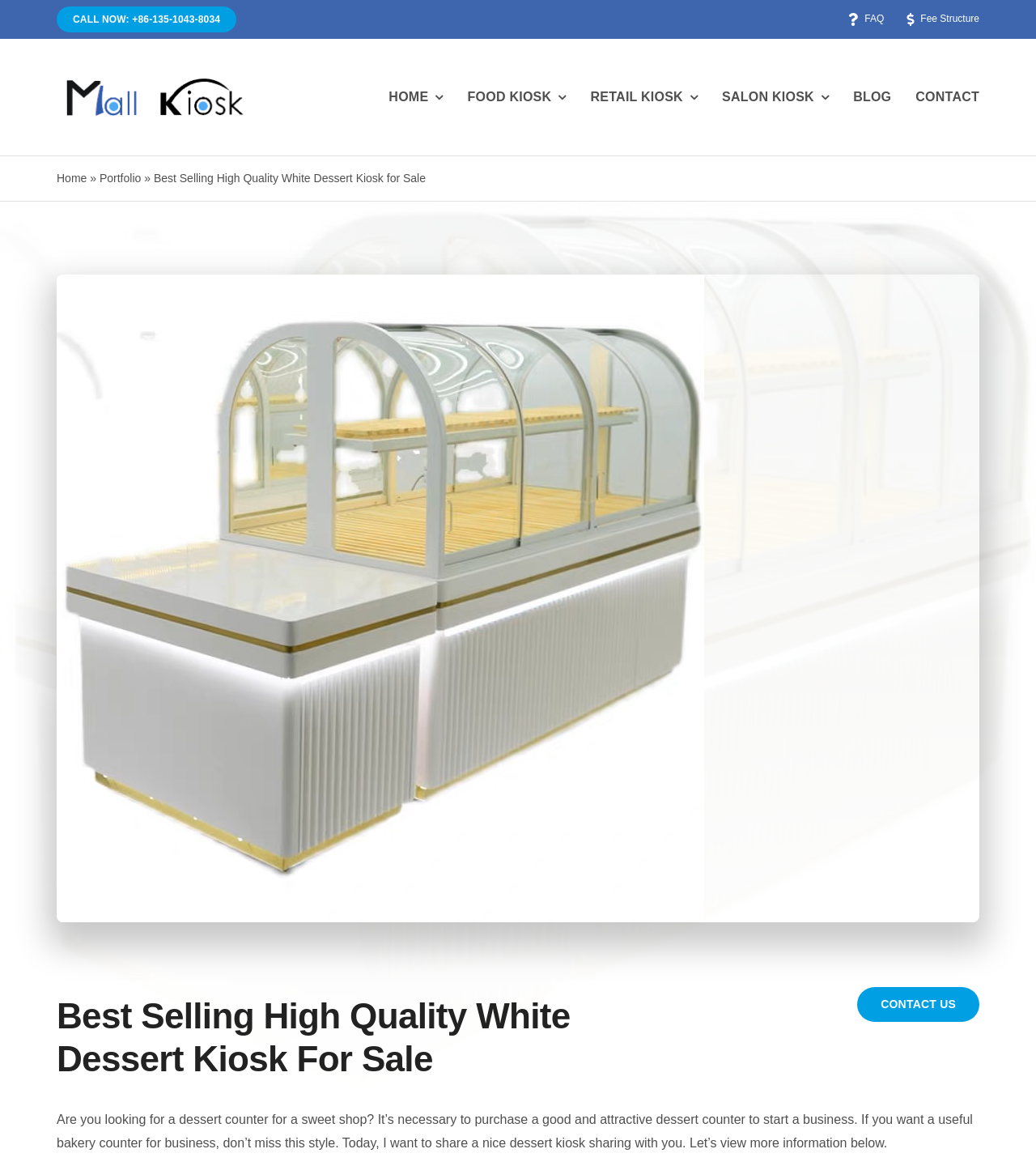Given the description "Go to Top", determine the bounding box of the corresponding UI element.

[0.904, 0.865, 0.941, 0.889]